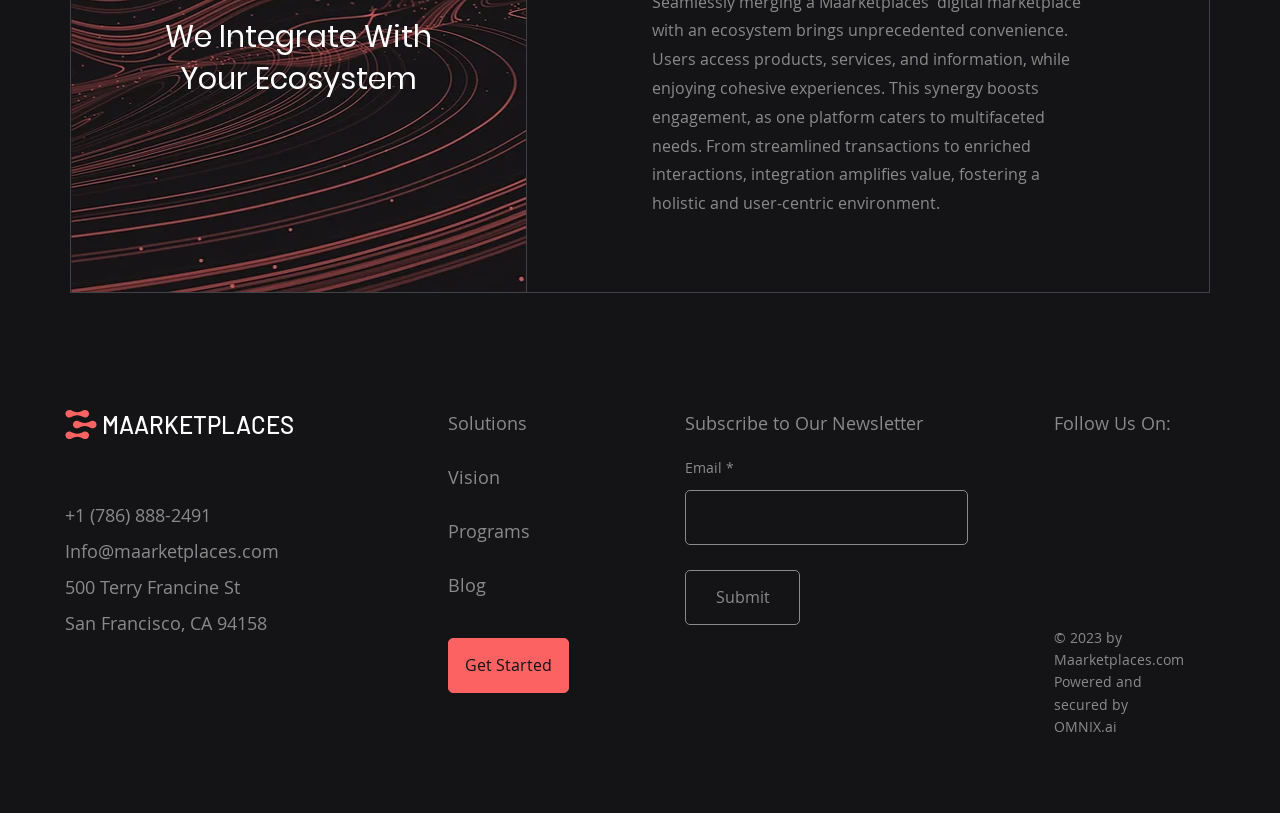Please determine the bounding box coordinates of the clickable area required to carry out the following instruction: "Click on the 'Solutions' link". The coordinates must be four float numbers between 0 and 1, represented as [left, top, right, bottom].

[0.35, 0.505, 0.412, 0.535]